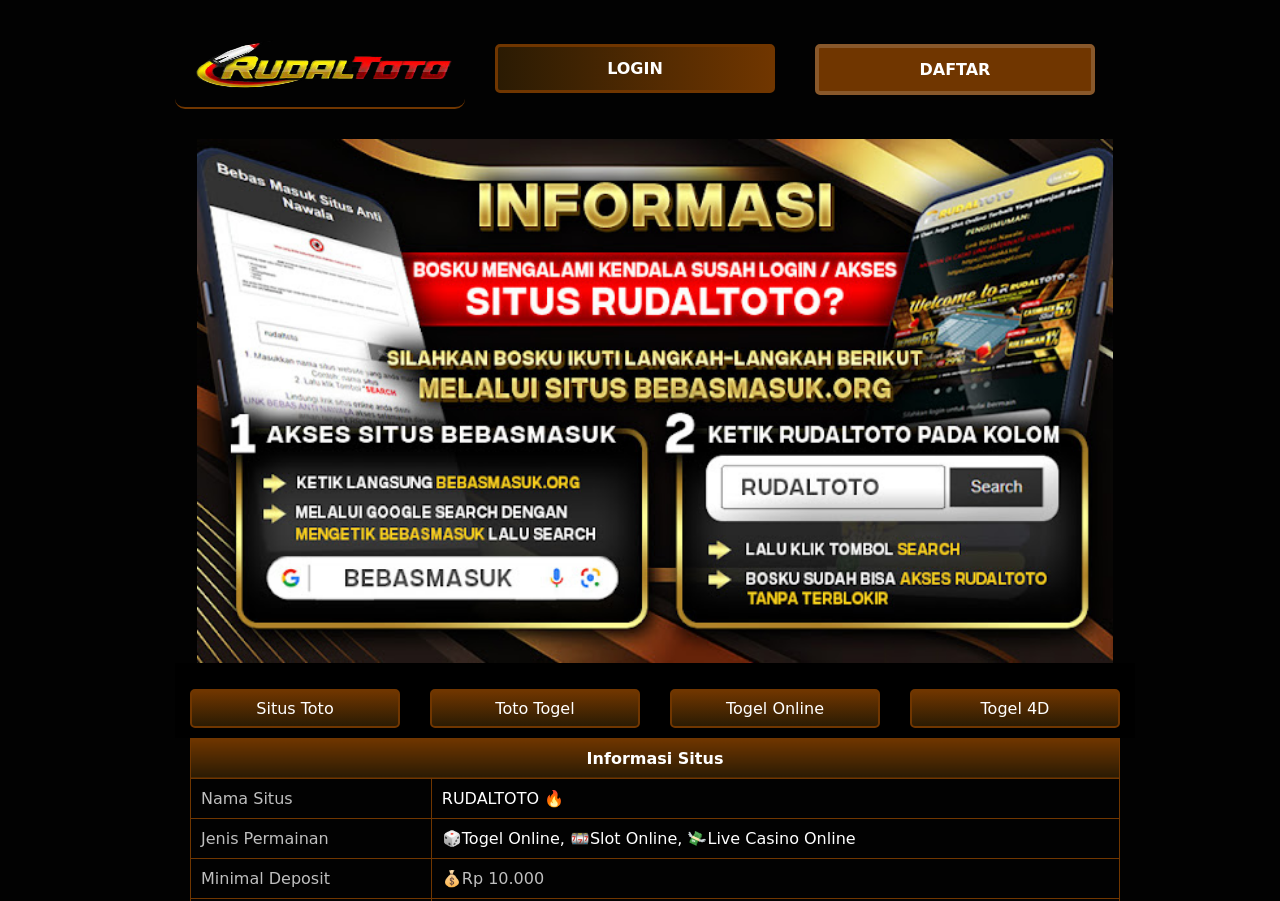Please specify the bounding box coordinates of the clickable region to carry out the following instruction: "Check the minimal deposit amount". The coordinates should be four float numbers between 0 and 1, in the format [left, top, right, bottom].

[0.337, 0.952, 0.875, 0.997]